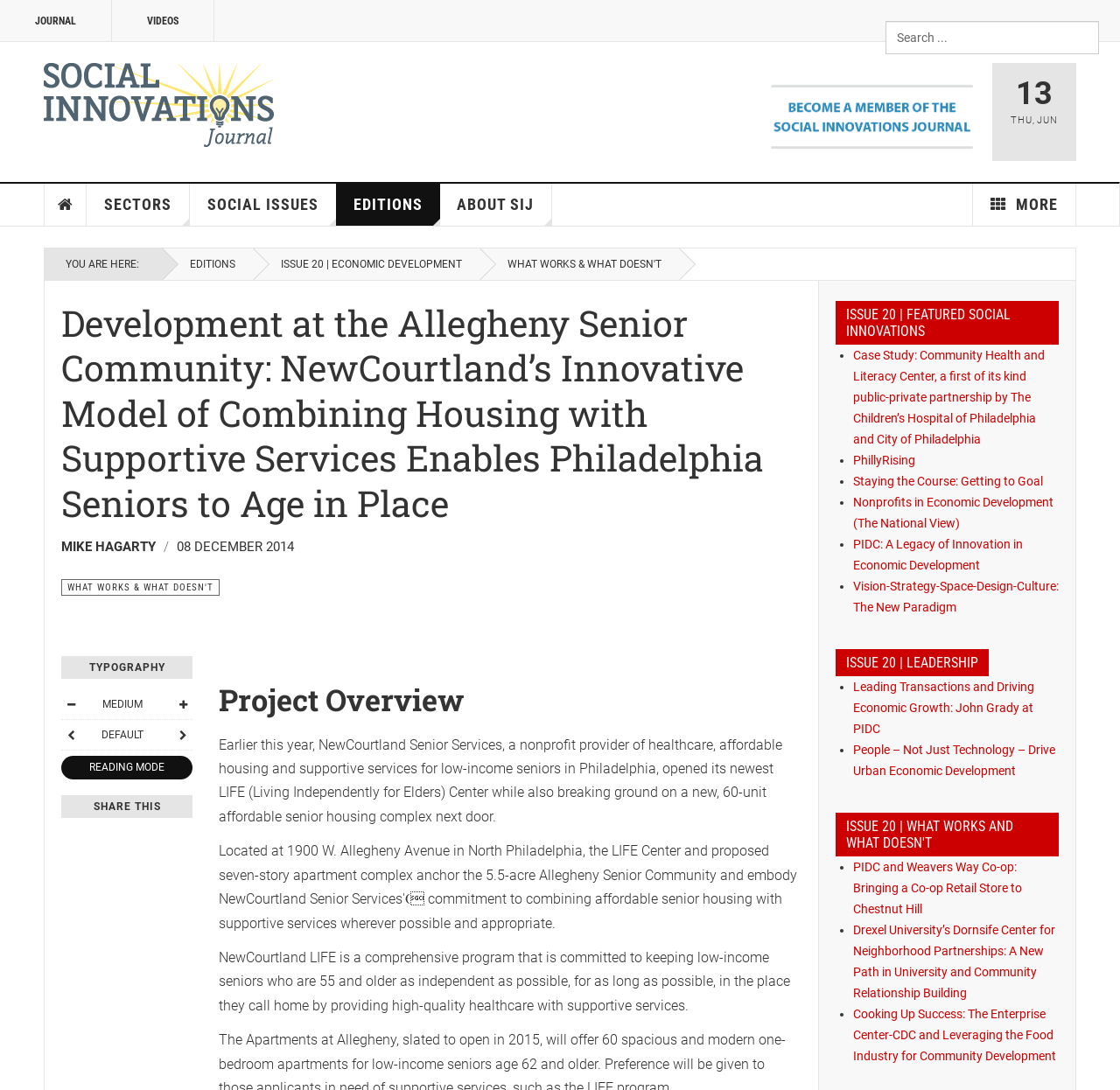Please indicate the bounding box coordinates for the clickable area to complete the following task: "Search for something". The coordinates should be specified as four float numbers between 0 and 1, i.e., [left, top, right, bottom].

[0.791, 0.019, 0.981, 0.05]